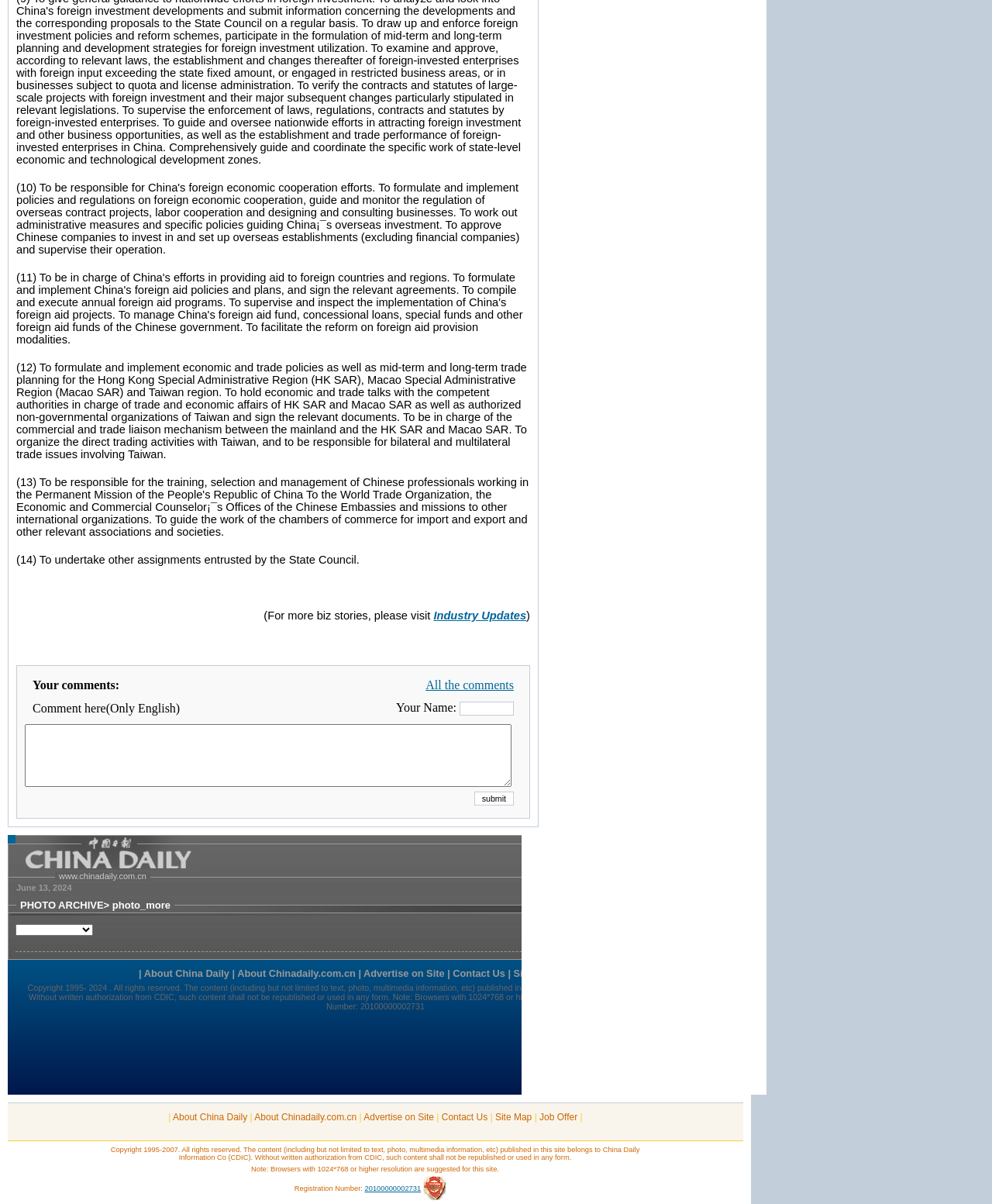What is the registration number of the website?
From the screenshot, provide a brief answer in one word or phrase.

20100000002731